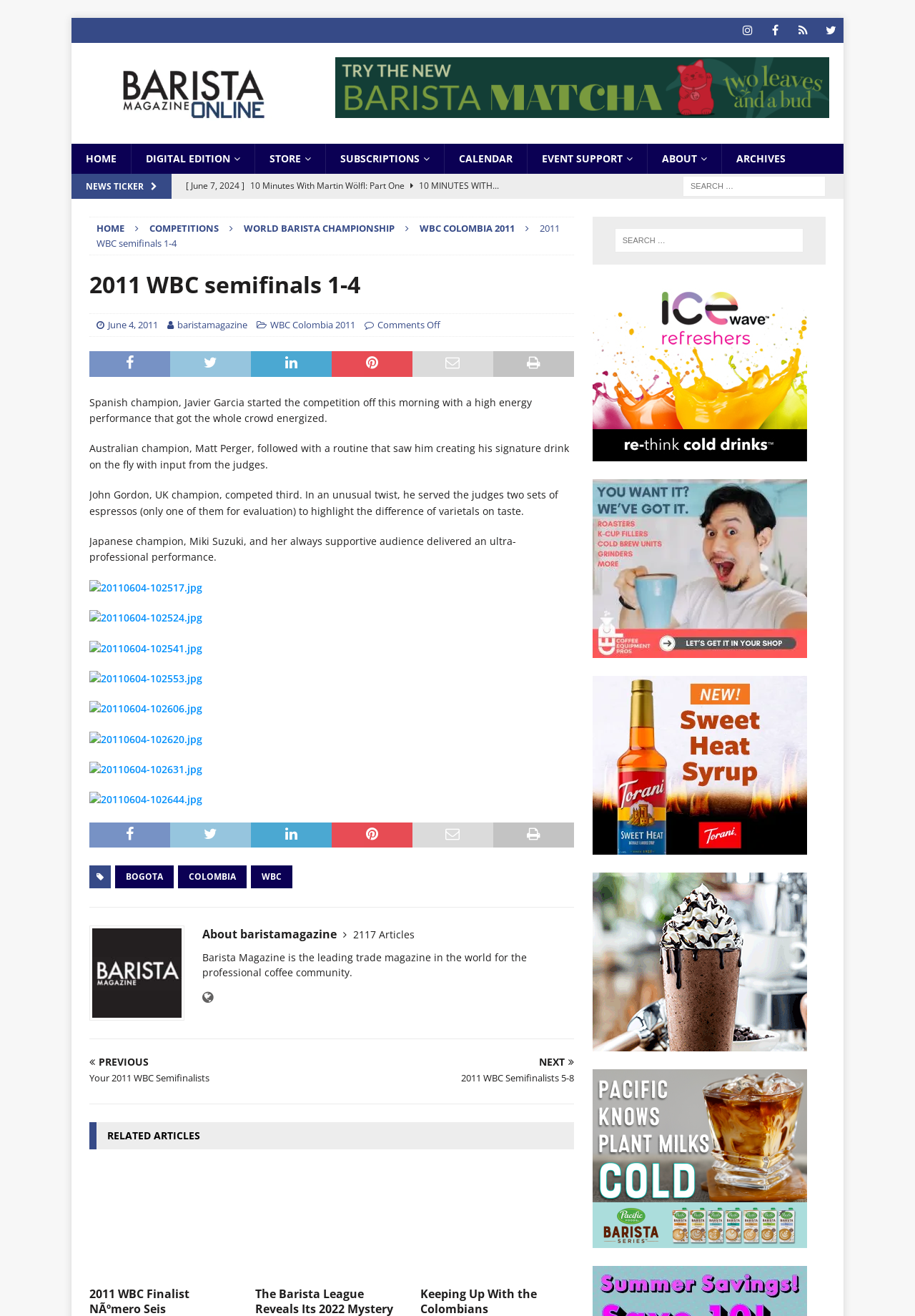Deliver a detailed narrative of the webpage's visual and textual elements.

This webpage is about Barista Magazine, an online publication focused on the professional coffee community. At the top right corner, there are social media links to Instagram, Facebook, Twitter, and Threads. Below these links, there is a logo of Barista Magazine Online. 

On the top navigation bar, there are links to HOME, DIGITAL EDITION, STORE, SUBSCRIPTIONS, CALENDAR, EVENT SUPPORT, ABOUT, and ARCHIVES. 

Below the navigation bar, there is a news ticker section with several links to recent articles, including "10 Minutes With Martin Wölfl: Part One", "Test Drive: The Cactus Traveller Moka Pot by Cafe de Kona", and "Book Review: ’Cheap Coffee: Behind the Curtain of the Global Coffee Trade’ by Karl Wienhold".

The main content of the page is an article about the 2011 WBC semifinals, with a heading and a brief introduction. The article describes the performances of several champions, including Spanish champion Javier Garcia, Australian champion Matt Perger, UK champion John Gordon, and Japanese champion Miki Suzuki. There are also several images of the competition.

On the right side of the page, there is a search bar and a section with links to related articles, including "The Barista League Reveals Its 2022 Mystery Coffee Vacation". At the bottom of the page, there are links to previous and next articles, as well as a section about Barista Magazine, including a brief description and a link to the website.